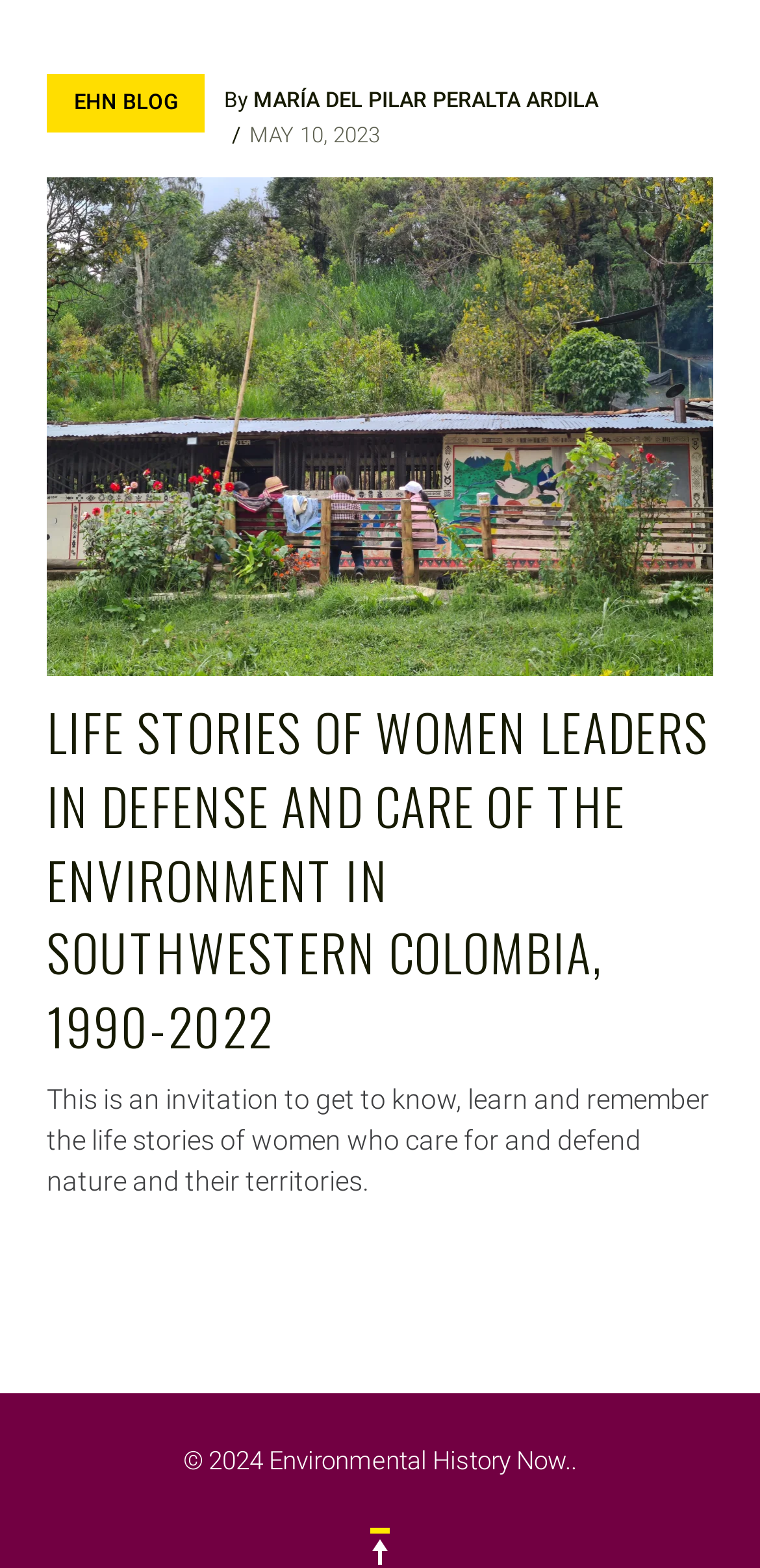Identify the bounding box coordinates for the UI element described by the following text: "EHN Blog". Provide the coordinates as four float numbers between 0 and 1, in the format [left, top, right, bottom].

[0.097, 0.057, 0.233, 0.073]